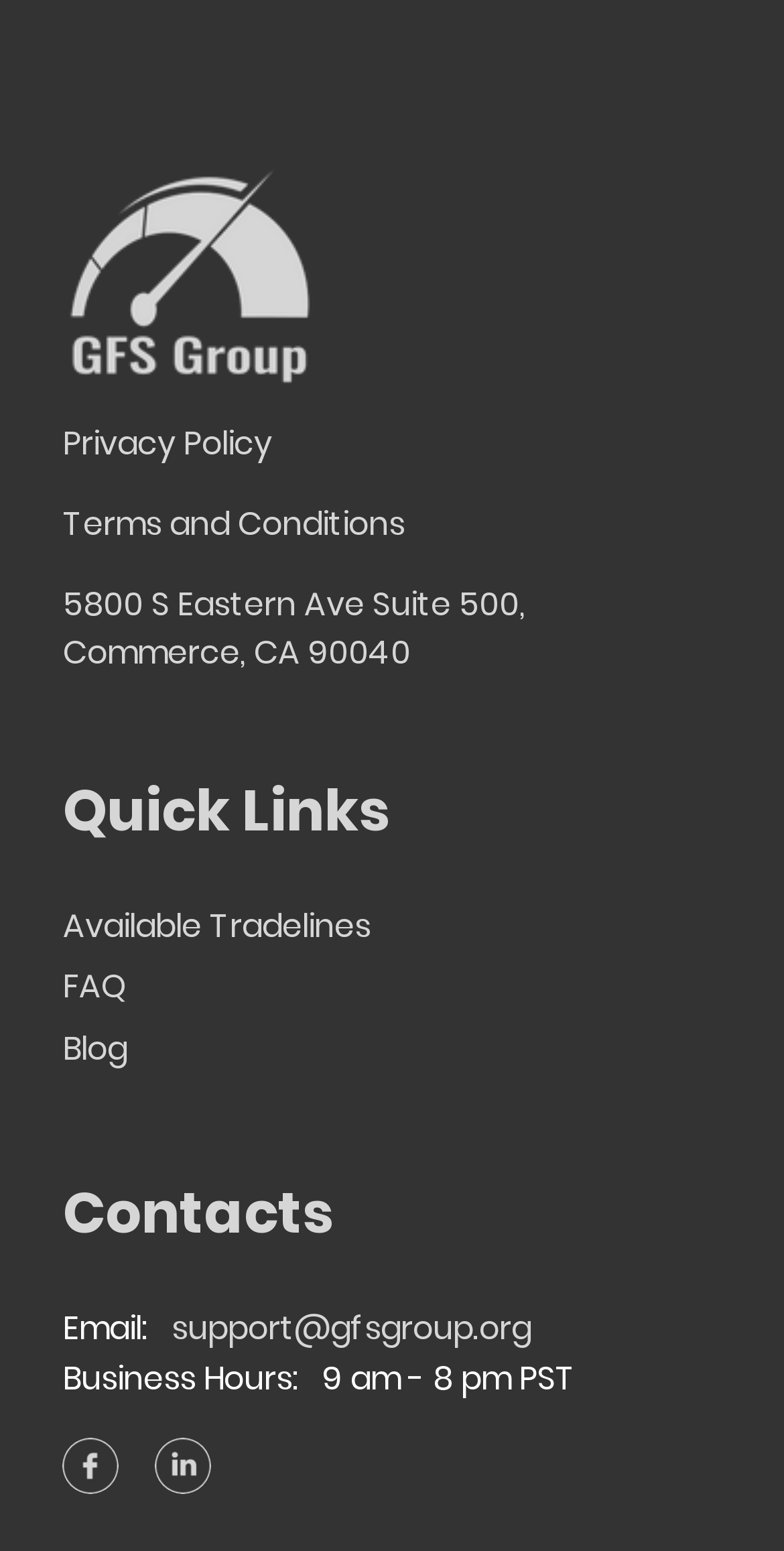What is the title of the section above the 'Available Tradelines' link?
Answer the question based on the image using a single word or a brief phrase.

Quick Links